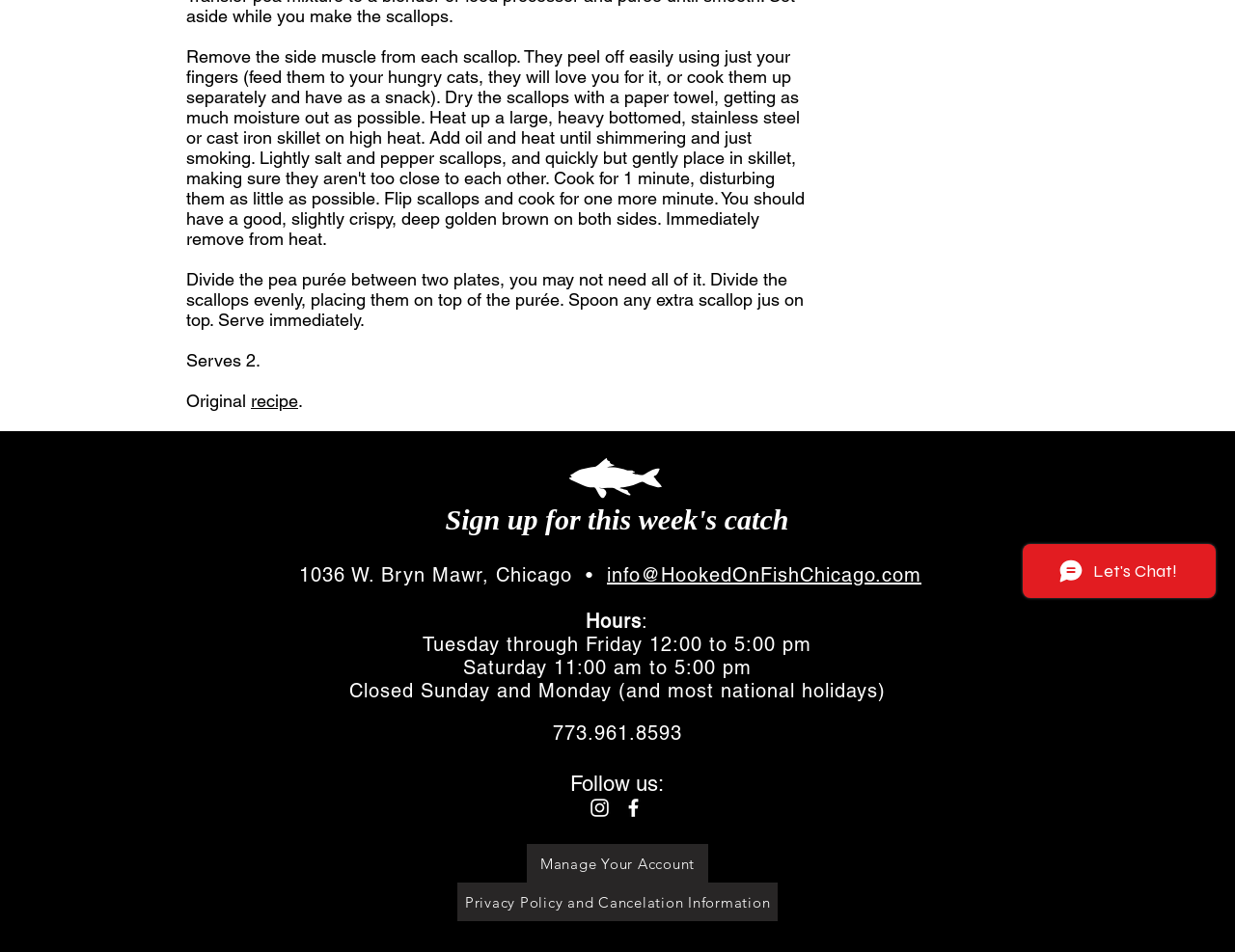Given the description "1036 W. Bryn Mawr, Chicago", determine the bounding box of the corresponding UI element.

[0.242, 0.595, 0.463, 0.615]